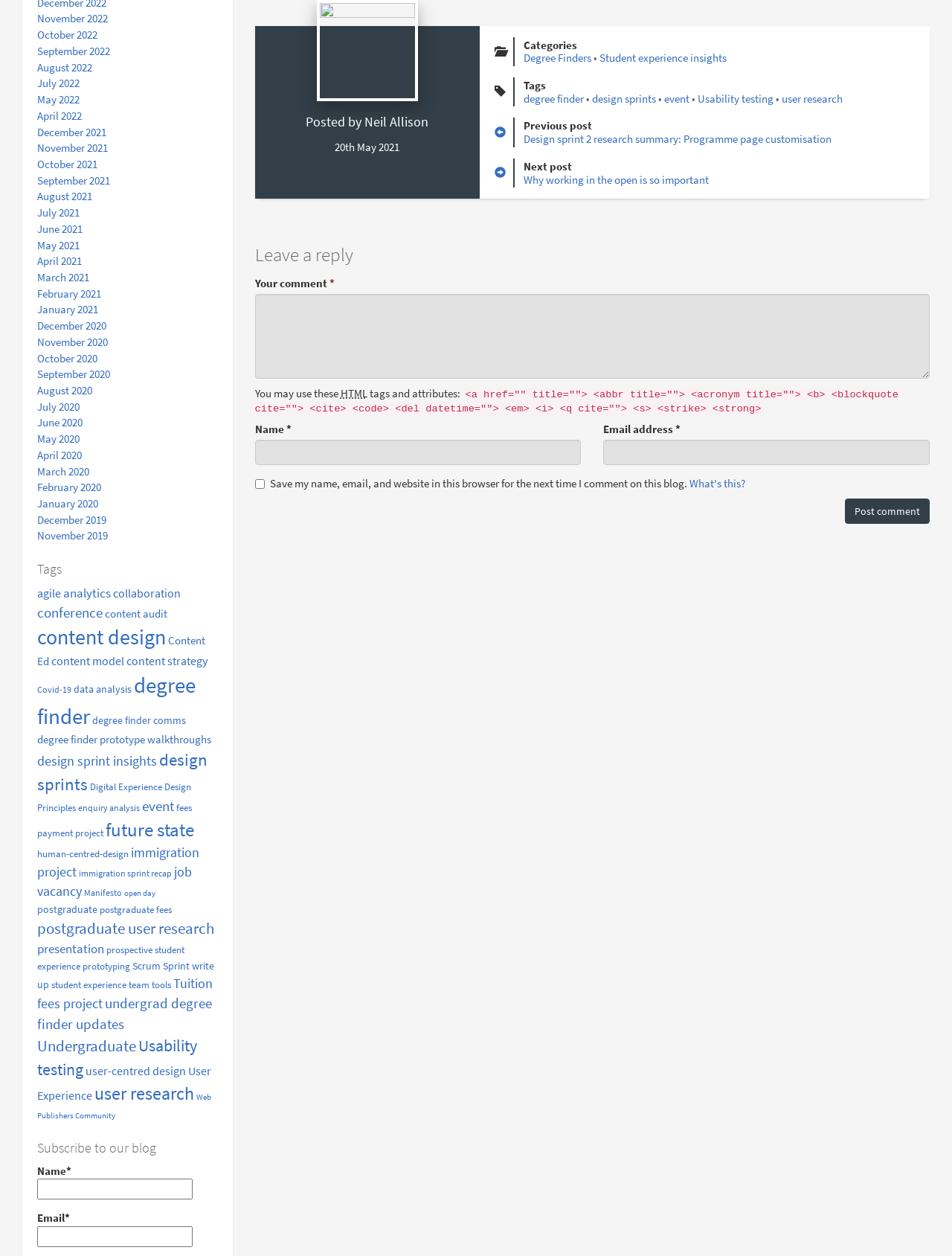For the element described, predict the bounding box coordinates as (top-left x, top-left y, bottom-right x, bottom-right y). All values should be between 0 and 1. Element description: Business Law

None